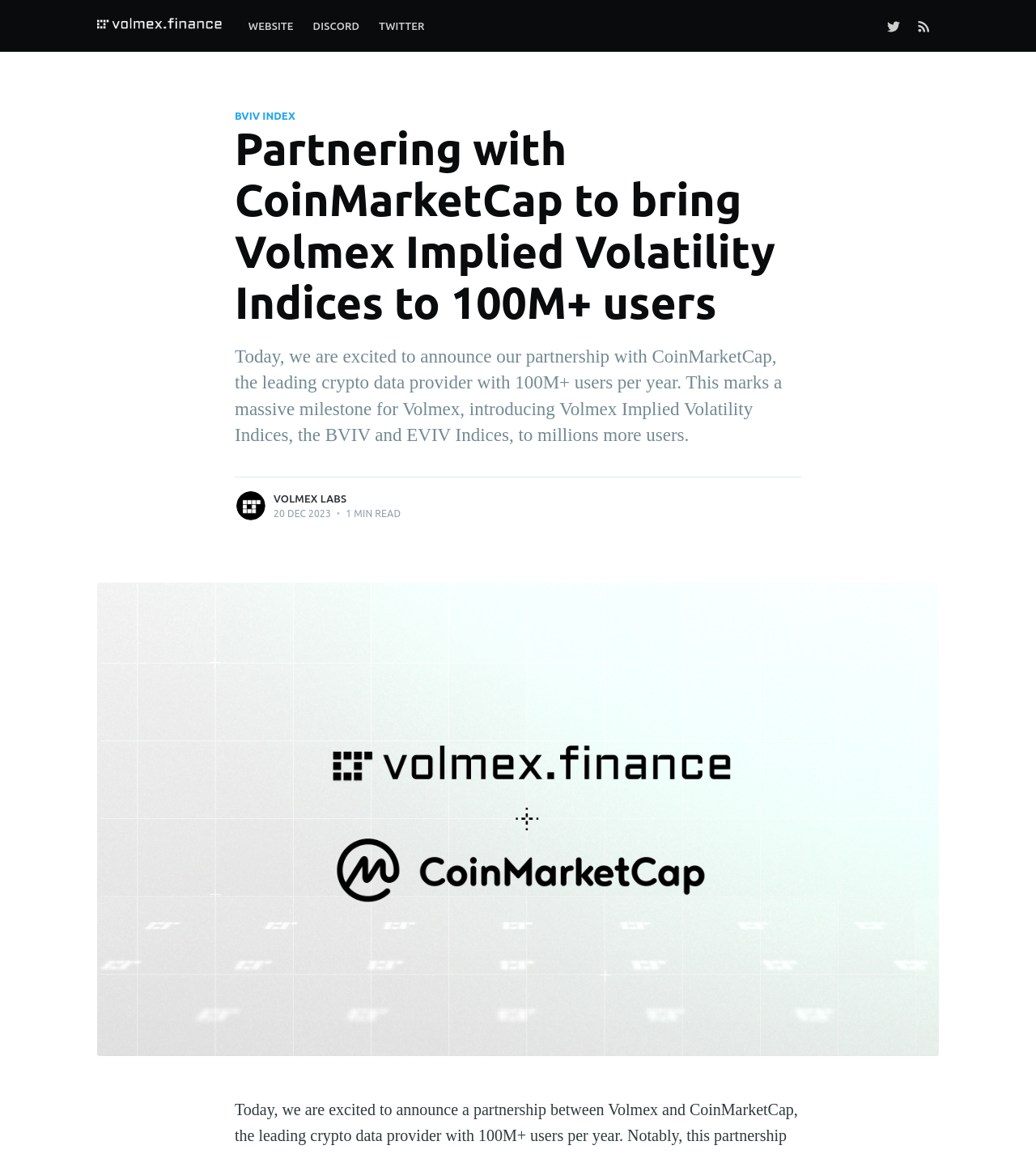Identify the bounding box coordinates for the element you need to click to achieve the following task: "check Twitter page". Provide the bounding box coordinates as four float numbers between 0 and 1, in the form [left, top, right, bottom].

[0.848, 0.006, 0.877, 0.038]